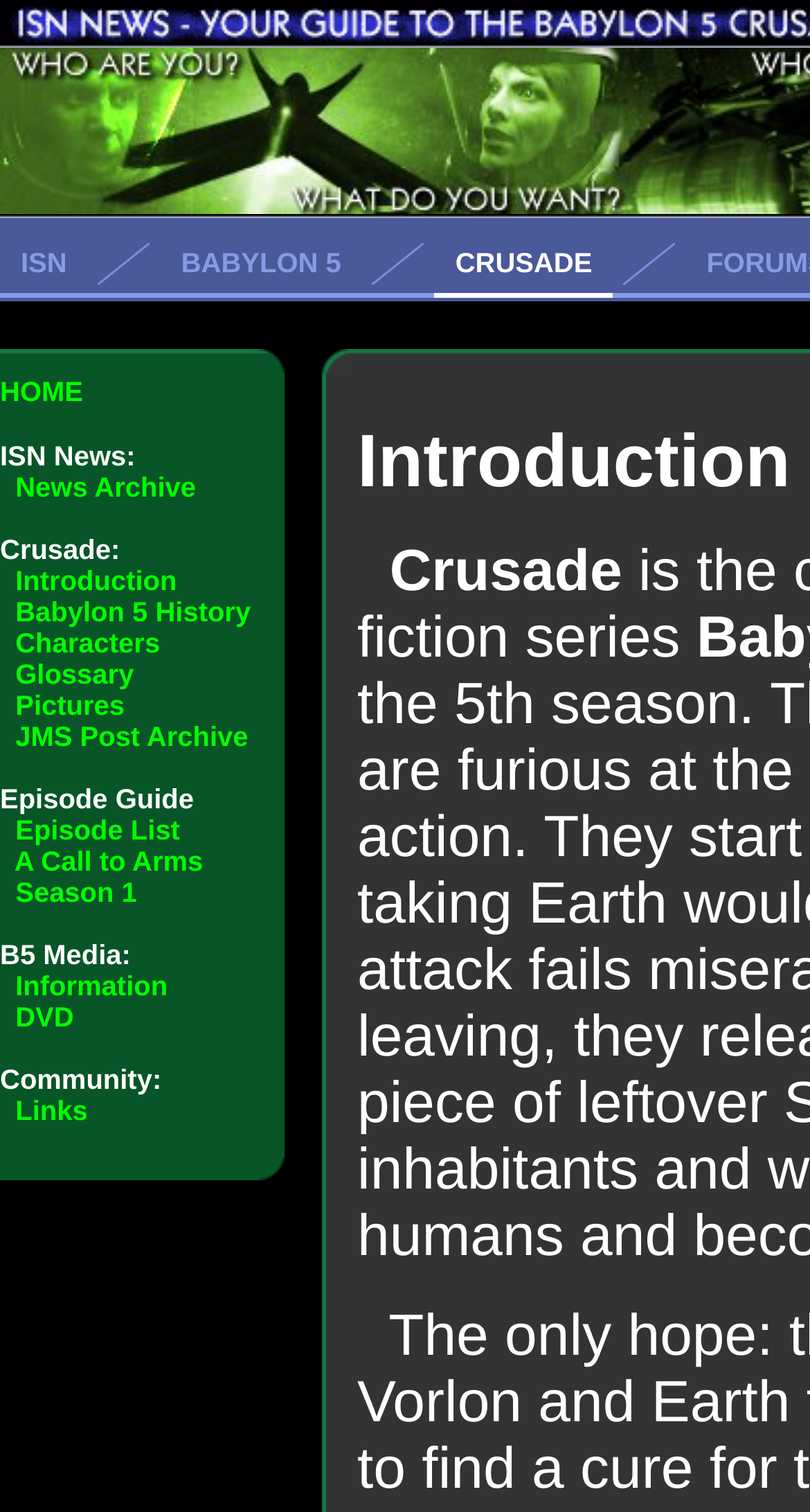Please find the bounding box coordinates of the section that needs to be clicked to achieve this instruction: "Click on the 'Characters' link".

[0.019, 0.415, 0.198, 0.436]